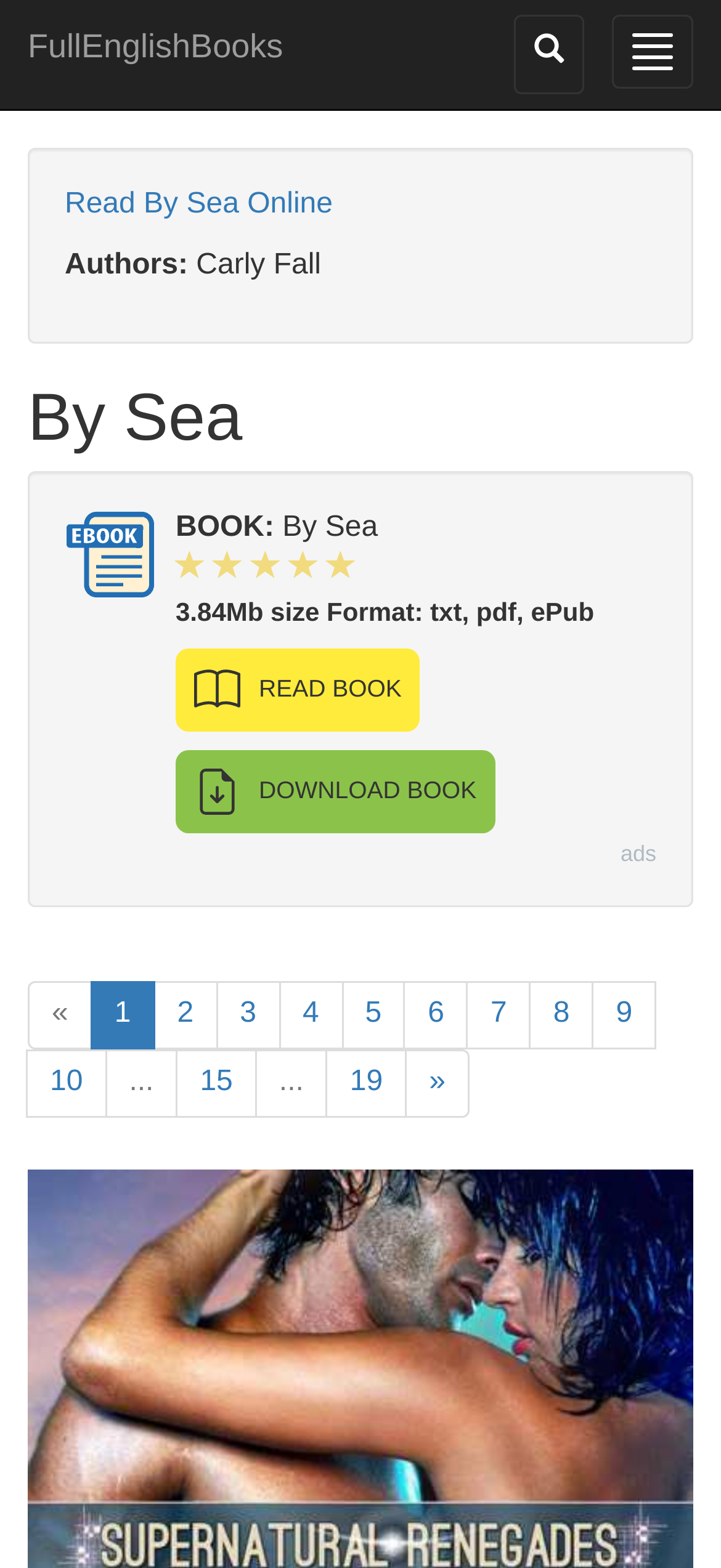Locate the coordinates of the bounding box for the clickable region that fulfills this instruction: "Visit FullEnglishBooks".

[0.0, 0.0, 0.431, 0.059]